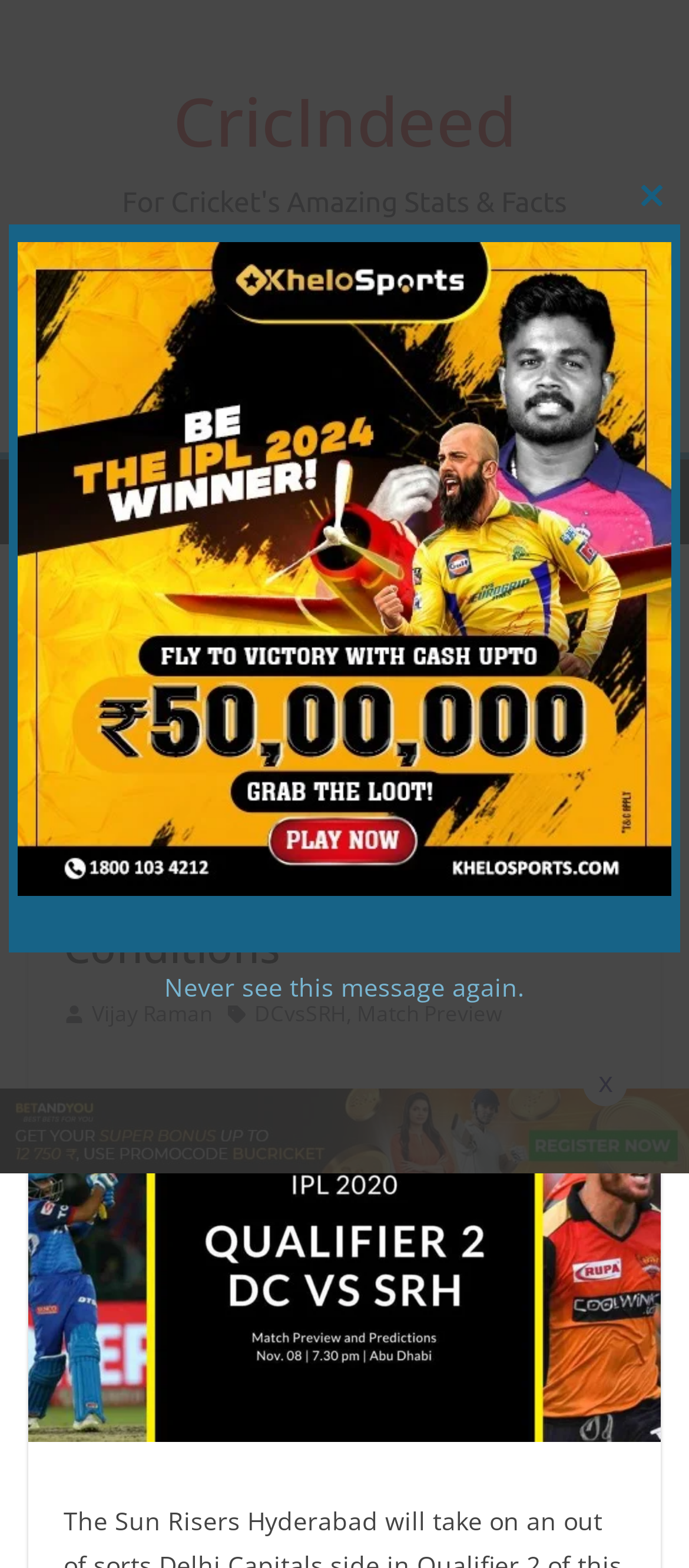Who is the author of the match preview?
Look at the screenshot and provide an in-depth answer.

The author of the match preview can be found by looking at the link 'Vijay Raman' on the webpage, which is likely the author's name.